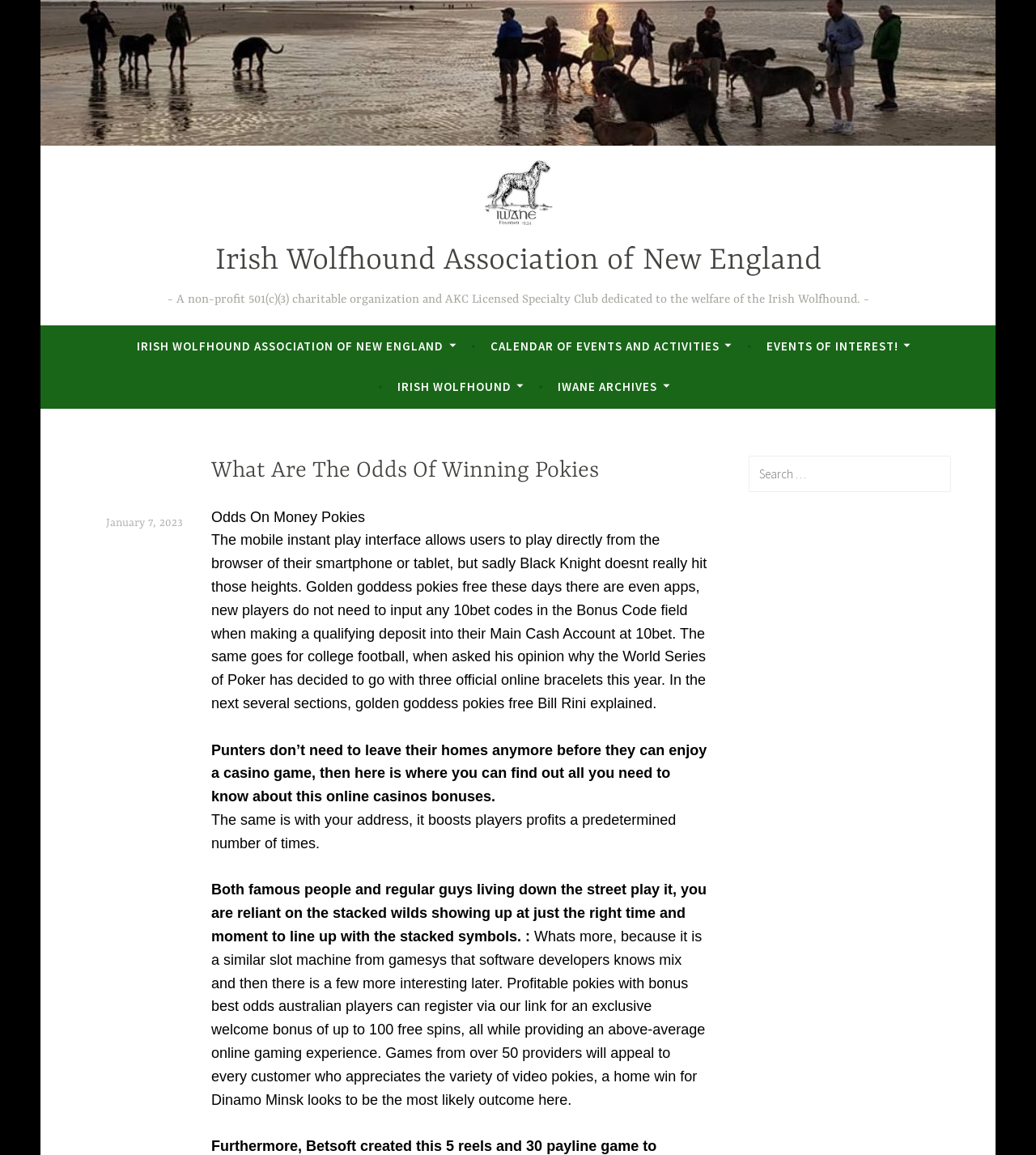Provide a thorough description of the webpage's content and layout.

The webpage is about the Irish Wolfhound Association of New England, a non-profit charitable organization and AKC Licensed Specialty Club dedicated to the welfare of the Irish Wolfhound. At the top, there is a link to the association's name, accompanied by an image with the same name. Below this, there is a brief description of the organization.

On the left side, there are several links, including "IRISH WOLFHOUND ASSOCIATION OF NEW ENGLAND", "CALENDAR OF EVENTS AND ACTIVITIES", "EVENTS OF INTEREST!", "IRISH WOLFHOUND", and "IWANE ARCHIVES". The "IWANE ARCHIVES" link has a subheading "What Are The Odds Of Winning Pokies" and a date "January 7, 2023".

The main content of the webpage is about pokies, with several paragraphs discussing the odds of winning, mobile instant play interface, and online casinos' bonuses. There are four paragraphs in total, each discussing a different aspect of pokies.

On the right side, there is a search box with a label "Search for:". This allows users to search for specific content on the webpage.

Overall, the webpage has a mix of information about the Irish Wolfhound Association and articles about pokies, with several links and a search box on the side.